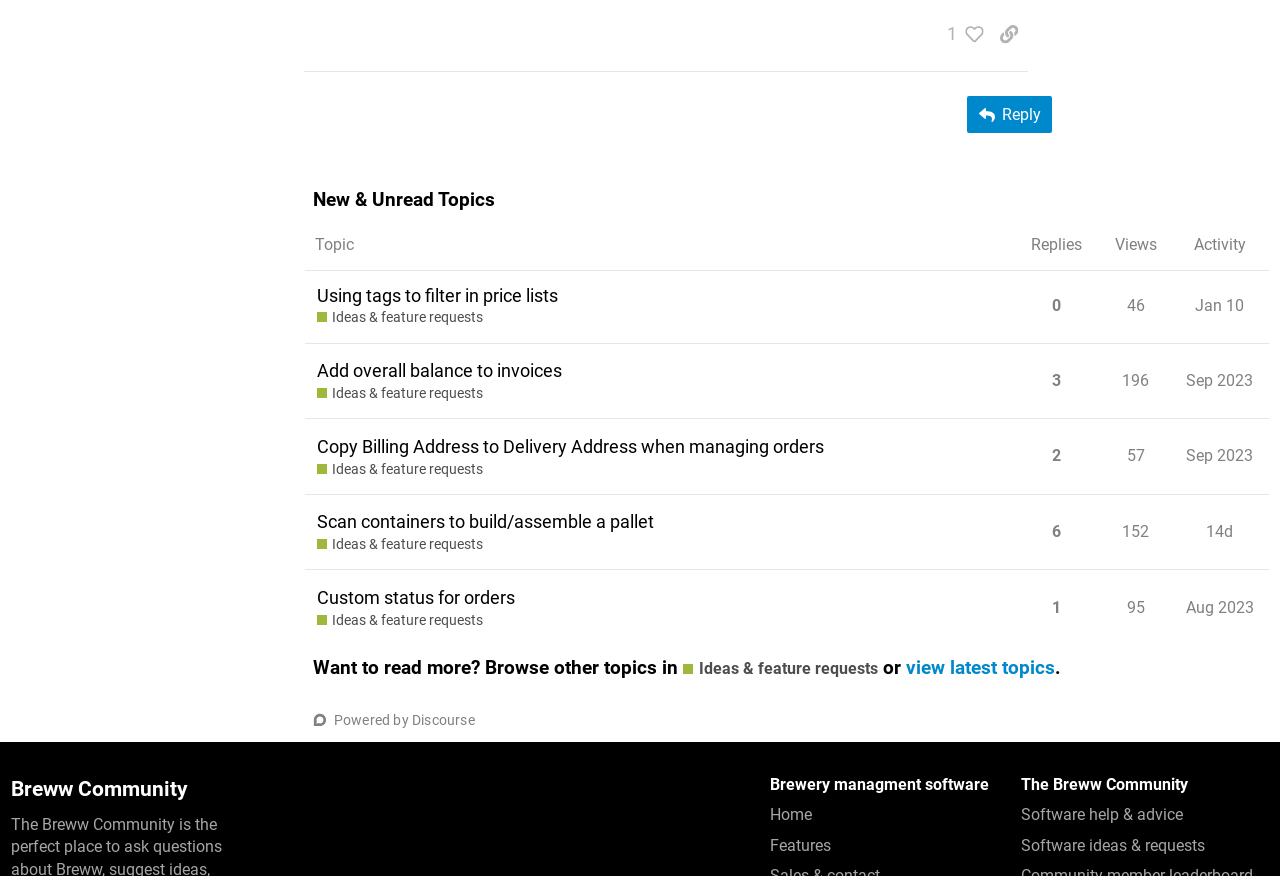Could you determine the bounding box coordinates of the clickable element to complete the instruction: "Reply to a post"? Provide the coordinates as four float numbers between 0 and 1, i.e., [left, top, right, bottom].

[0.756, 0.11, 0.822, 0.152]